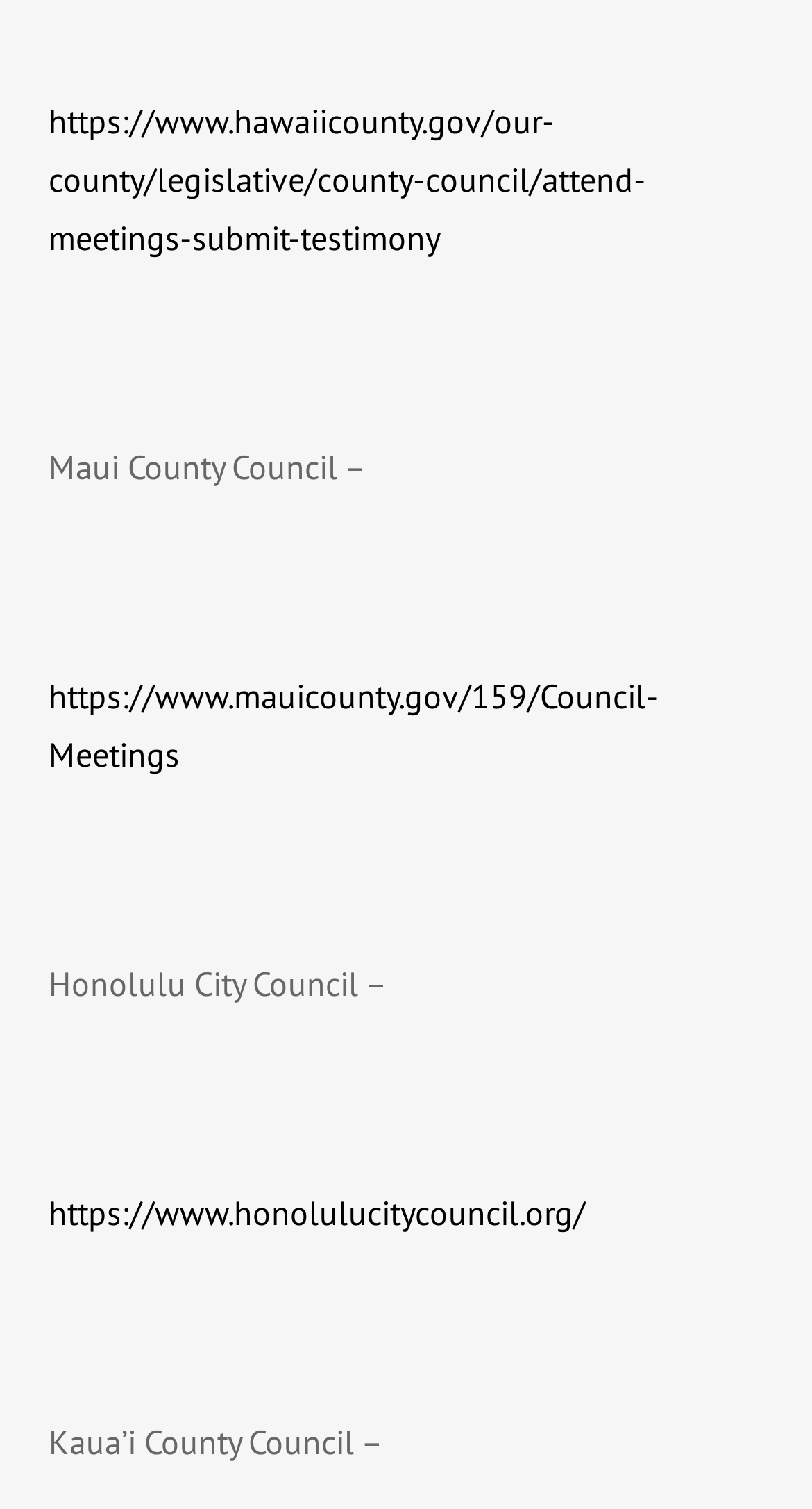Given the element description, predict the bounding box coordinates in the format (top-left x, top-left y, bottom-right x, bottom-right y), using floating point numbers between 0 and 1: https://www.honolulucitycouncil.org/

[0.06, 0.79, 0.722, 0.817]